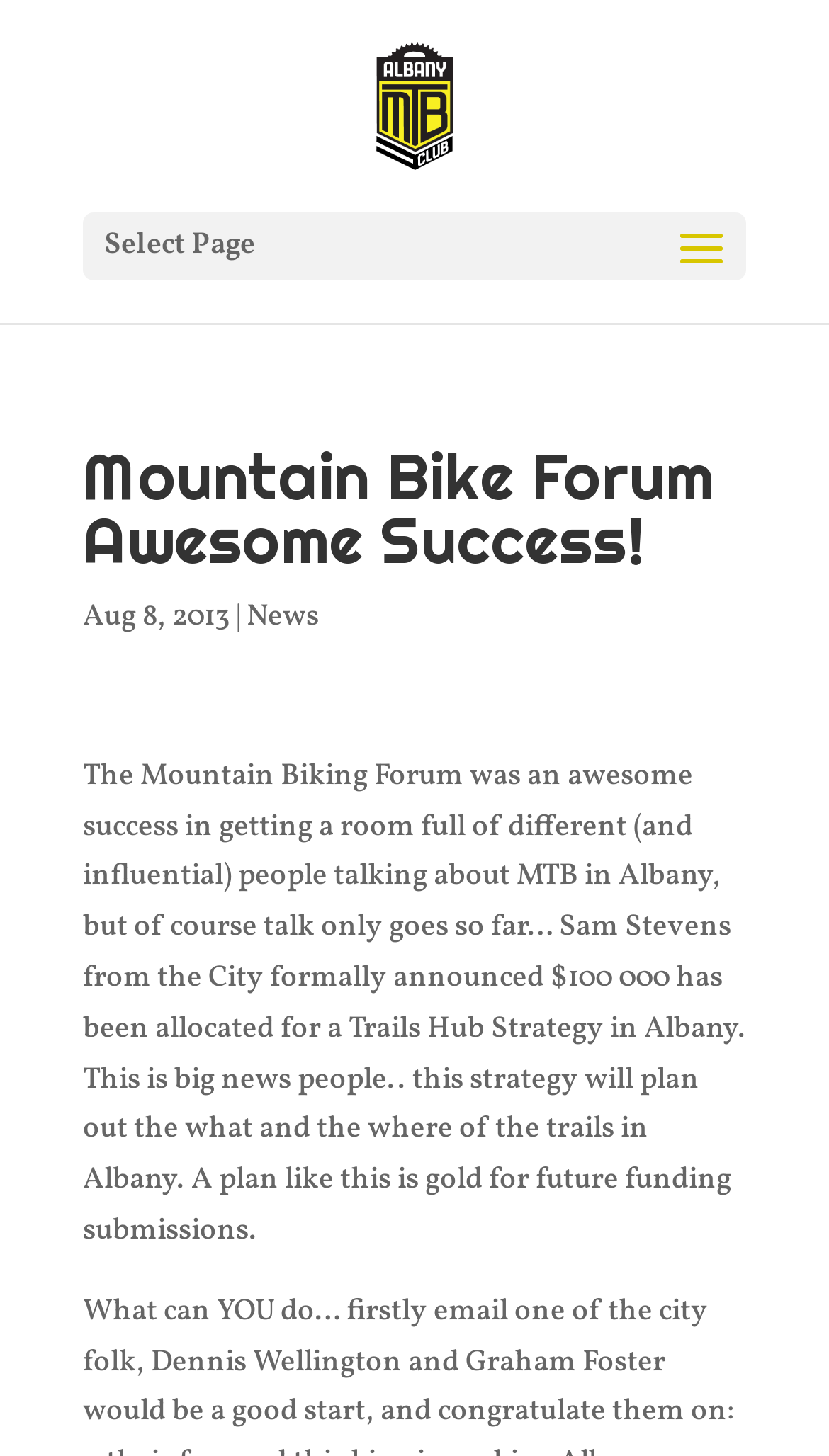Describe all the key features and sections of the webpage thoroughly.

The webpage is about the Albany Mountain Bike Club, with a focus on a successful mountain bike forum. At the top, there is a link to the Albany Mountain Bike Club, accompanied by an image with the same name, positioned slightly above the link. Below this, there is a dropdown menu labeled "Select Page".

The main content of the page is headed by a title, "Mountain Bike Forum Awesome Success!", which spans across the top of the page. Below the title, there is a date, "Aug 8, 2013", followed by a link to "News". The main article begins below this, describing the success of the mountain bike forum in bringing together influential people to discuss mountain biking in Albany. The article announces that $100,000 has been allocated for a Trails Hub Strategy in Albany, which is a significant development for the future of trails in the area.

Further down the page, the article encourages readers to take action by emailing city officials, Dennis Wellington and Graham Foster, to congratulate them on this achievement. Overall, the page is focused on sharing news and updates about the mountain bike community in Albany.